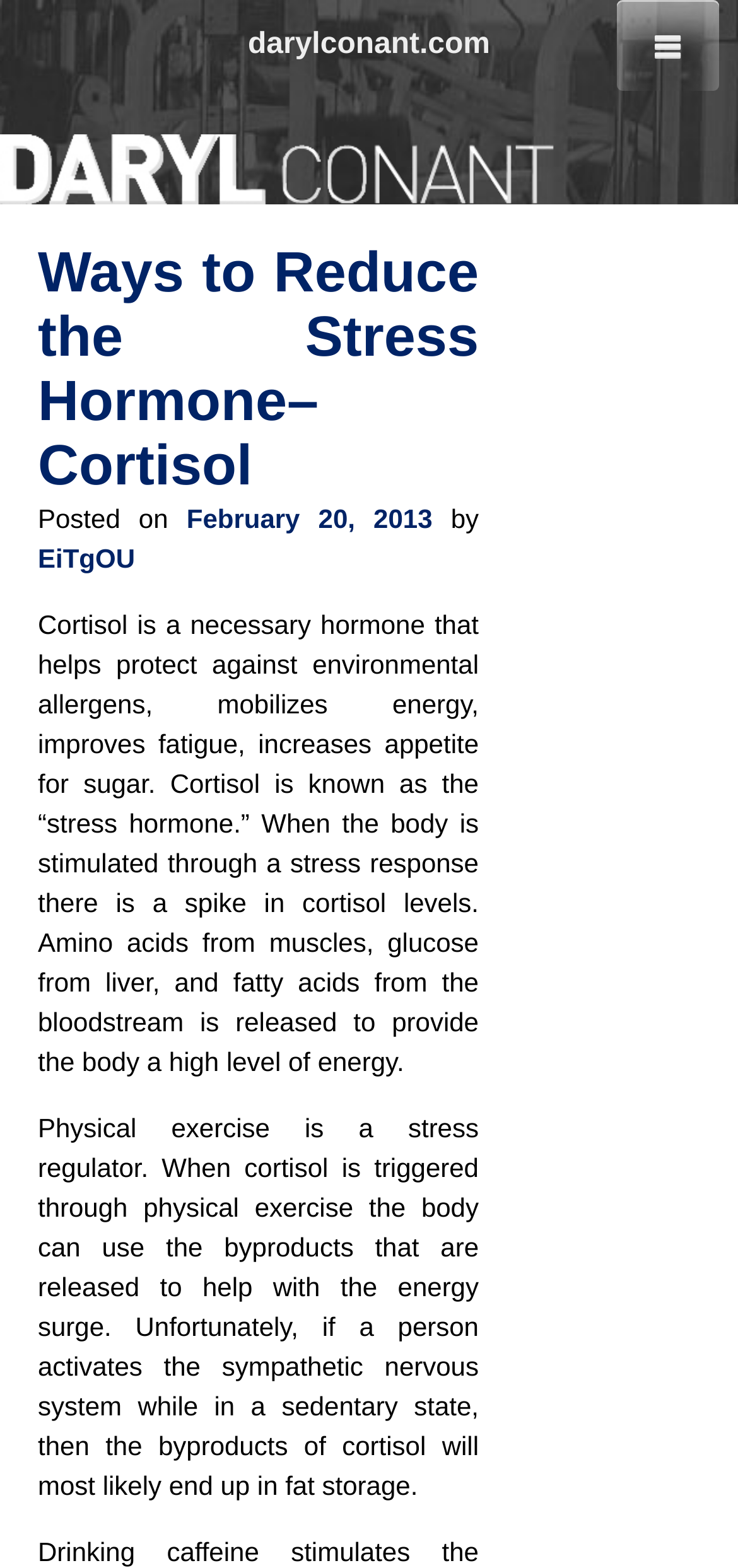Respond to the question below with a single word or phrase:
Who is the author of the article?

EiTgOU